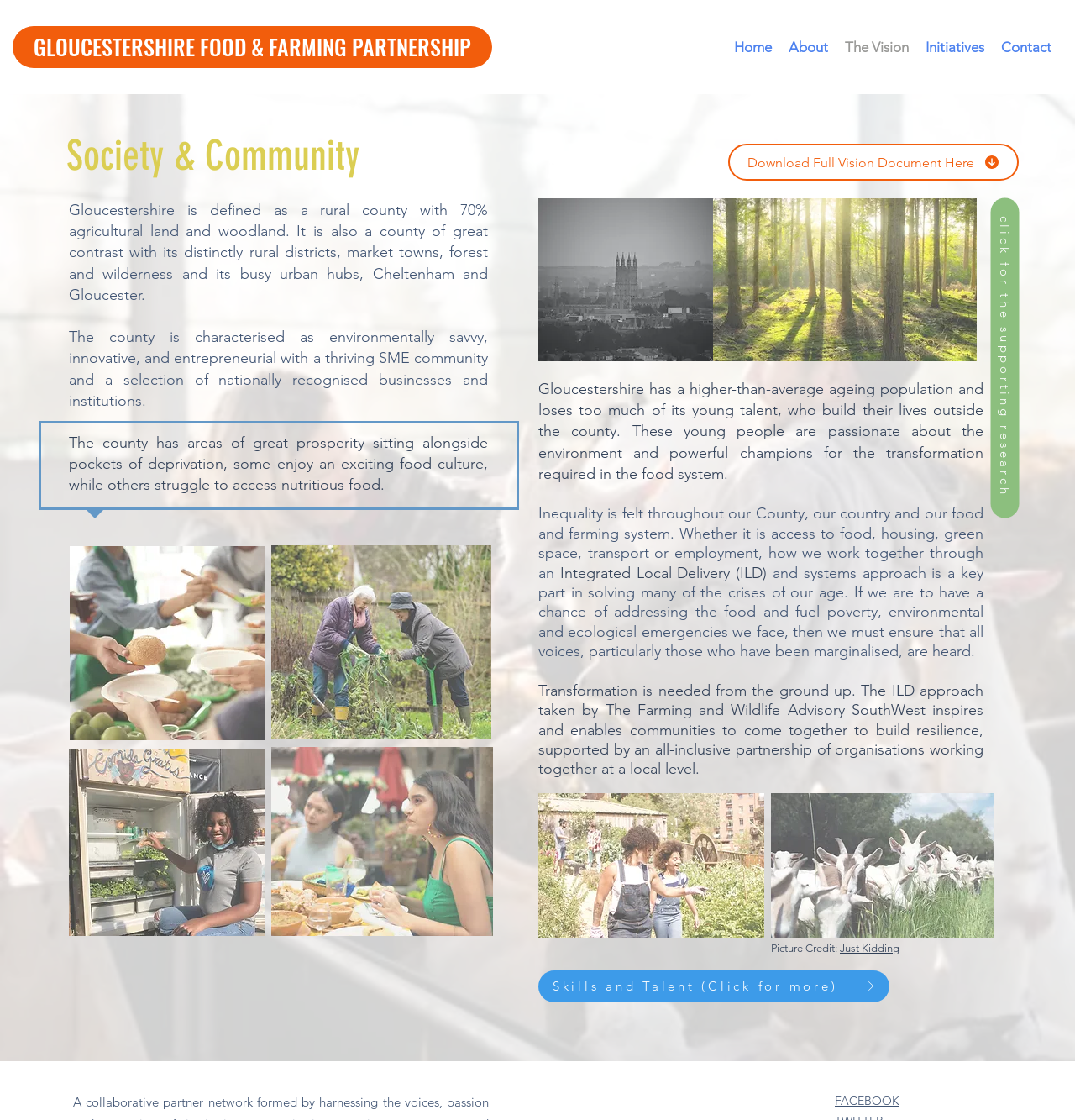Find the bounding box coordinates for the HTML element described as: "Contact". The coordinates should consist of four float values between 0 and 1, i.e., [left, top, right, bottom].

[0.923, 0.018, 0.986, 0.066]